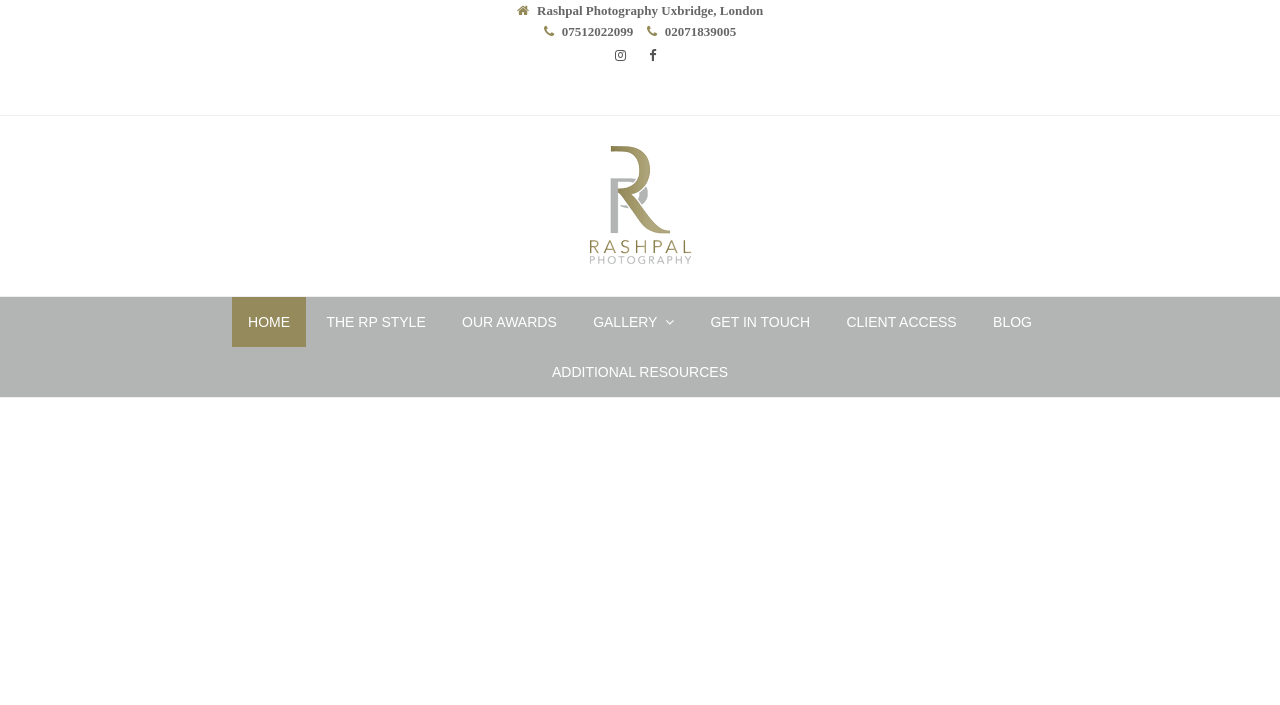How many phone numbers are provided?
Kindly offer a detailed explanation using the data available in the image.

There are two phone numbers provided on the webpage, which are '07512022099' and '02071839005', both located near the top of the webpage.